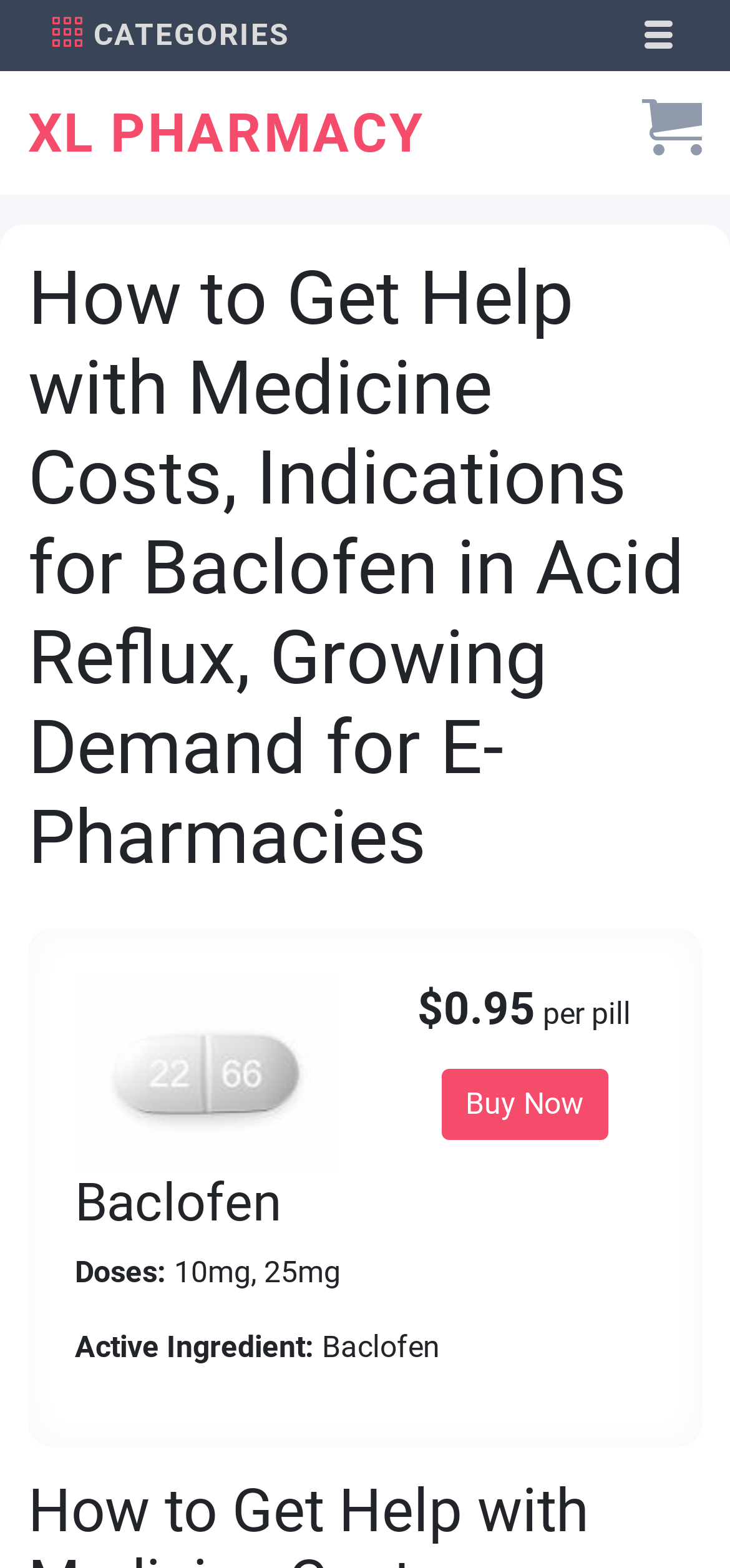Given the element description "alt="My Ashes to Beauty"", identify the bounding box of the corresponding UI element.

None